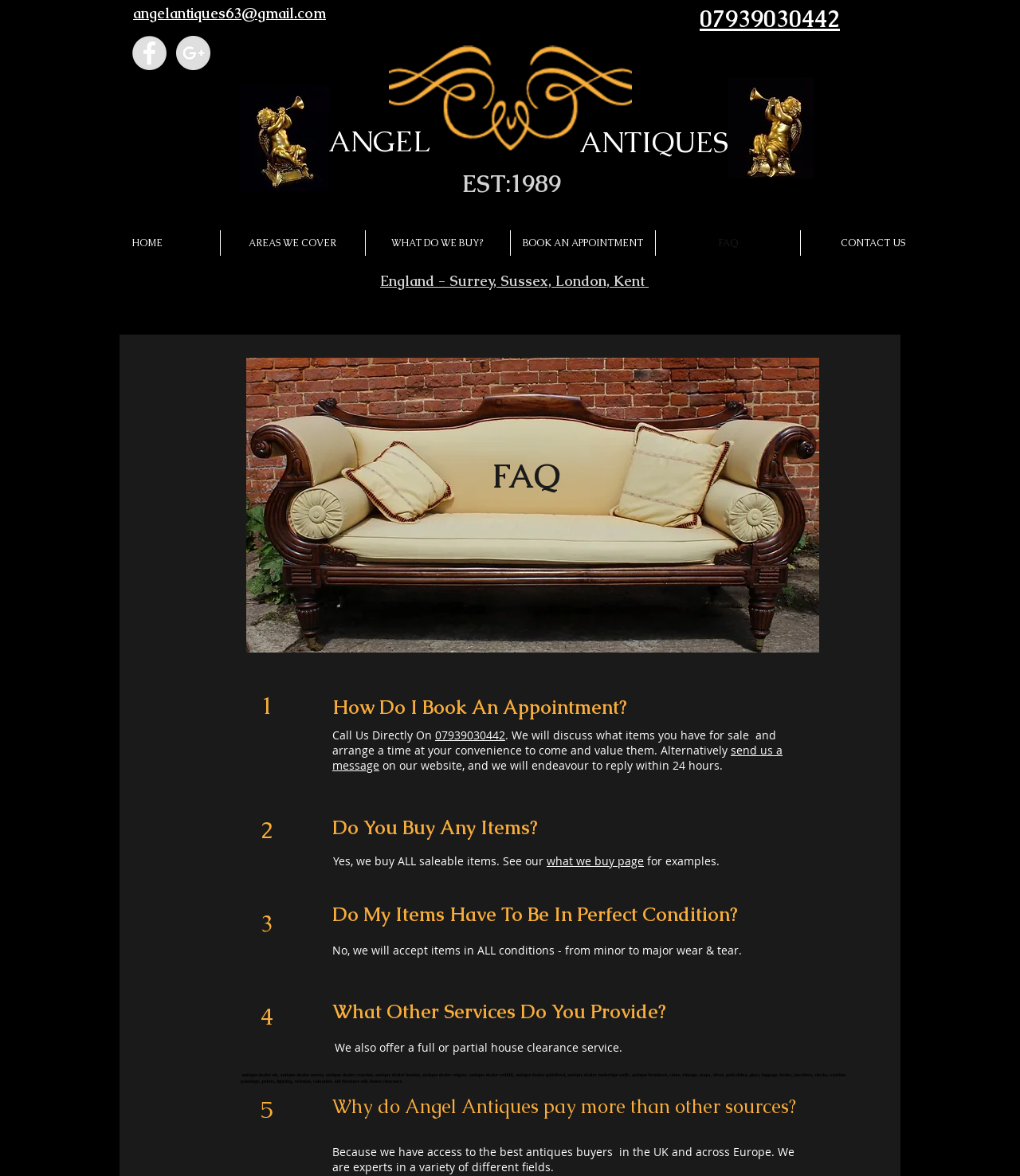Please provide the bounding box coordinates for the element that needs to be clicked to perform the instruction: "Click 'Sell Antiques Near Me'". The coordinates must consist of four float numbers between 0 and 1, formatted as [left, top, right, bottom].

[0.381, 0.039, 0.62, 0.128]